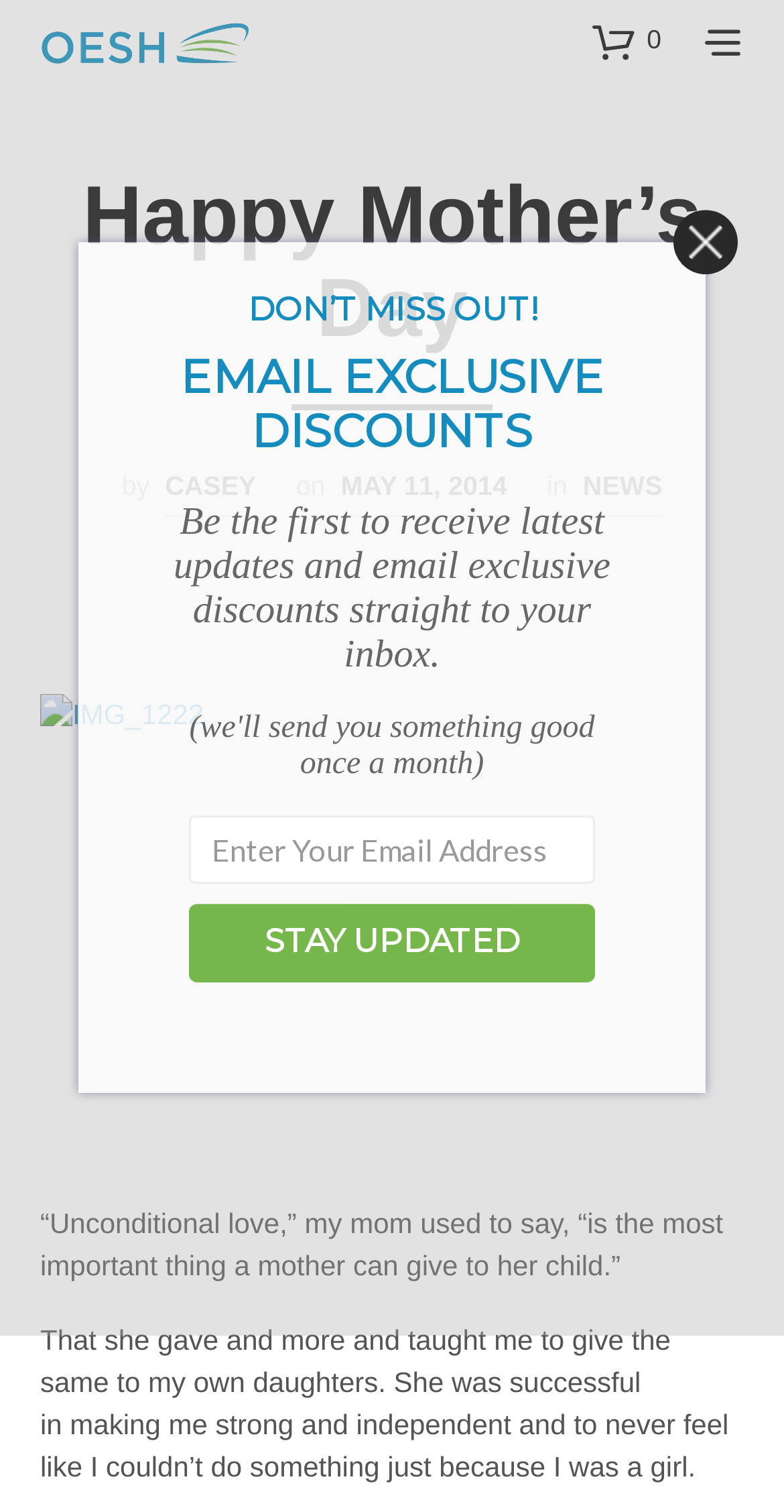Using the element description name="param[email]" placeholder="Enter Your Email Address", predict the bounding box coordinates for the UI element. Provide the coordinates in (top-left x, top-left y, bottom-right x, bottom-right y) format with values ranging from 0 to 1.

[0.242, 0.489, 0.758, 0.535]